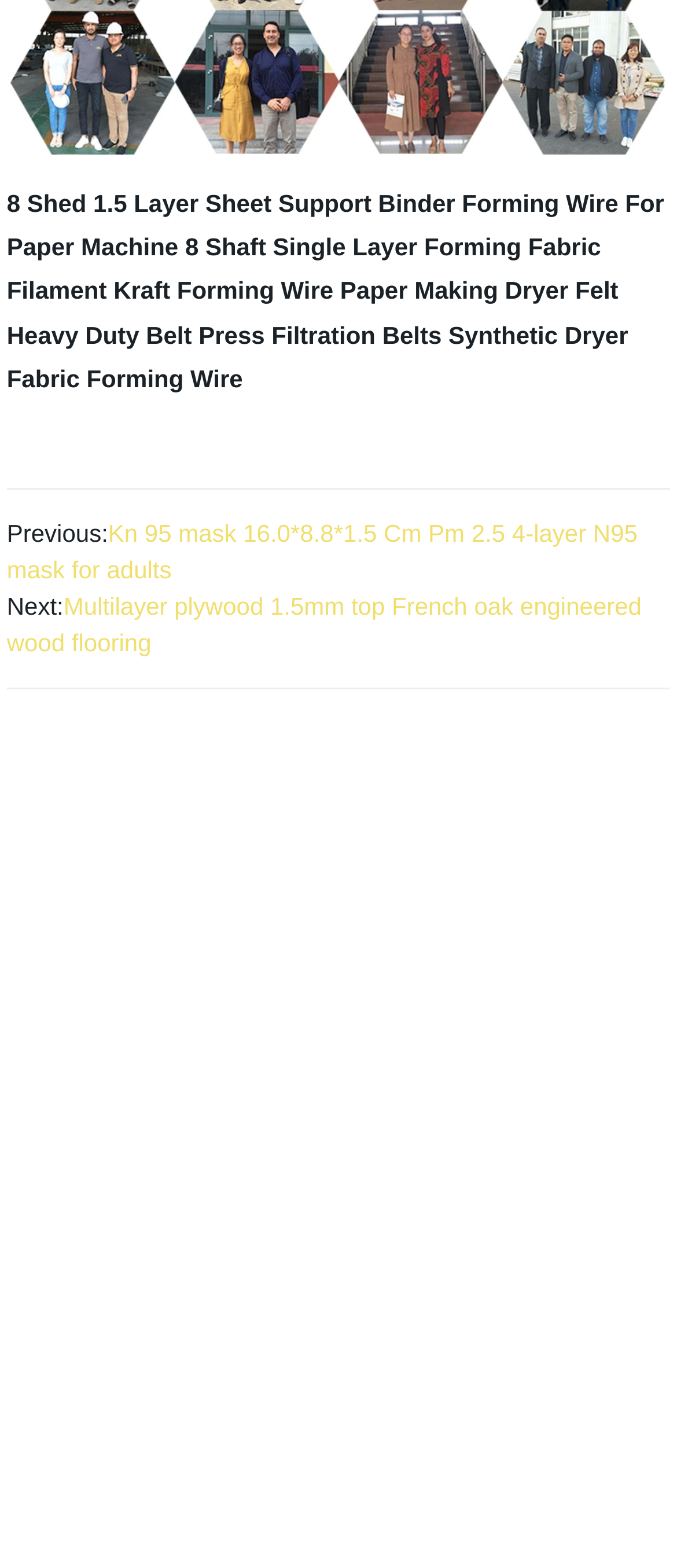Please respond to the question with a concise word or phrase:
How many links are above the 'FEATURED PRODUCTS' heading?

13